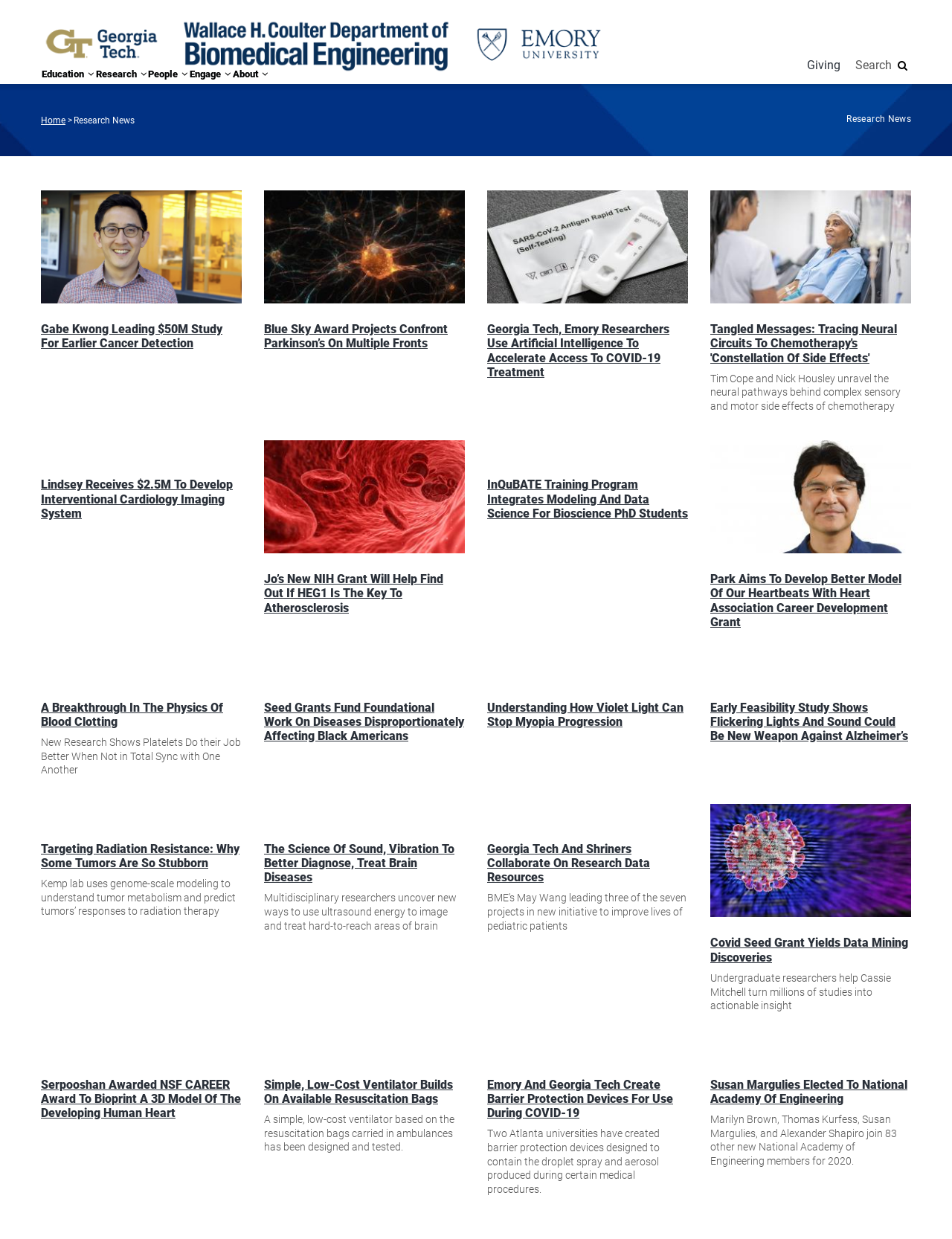What is the name of the department?
Look at the image and respond with a one-word or short-phrase answer.

Coulter Department of Biomedical Engineering